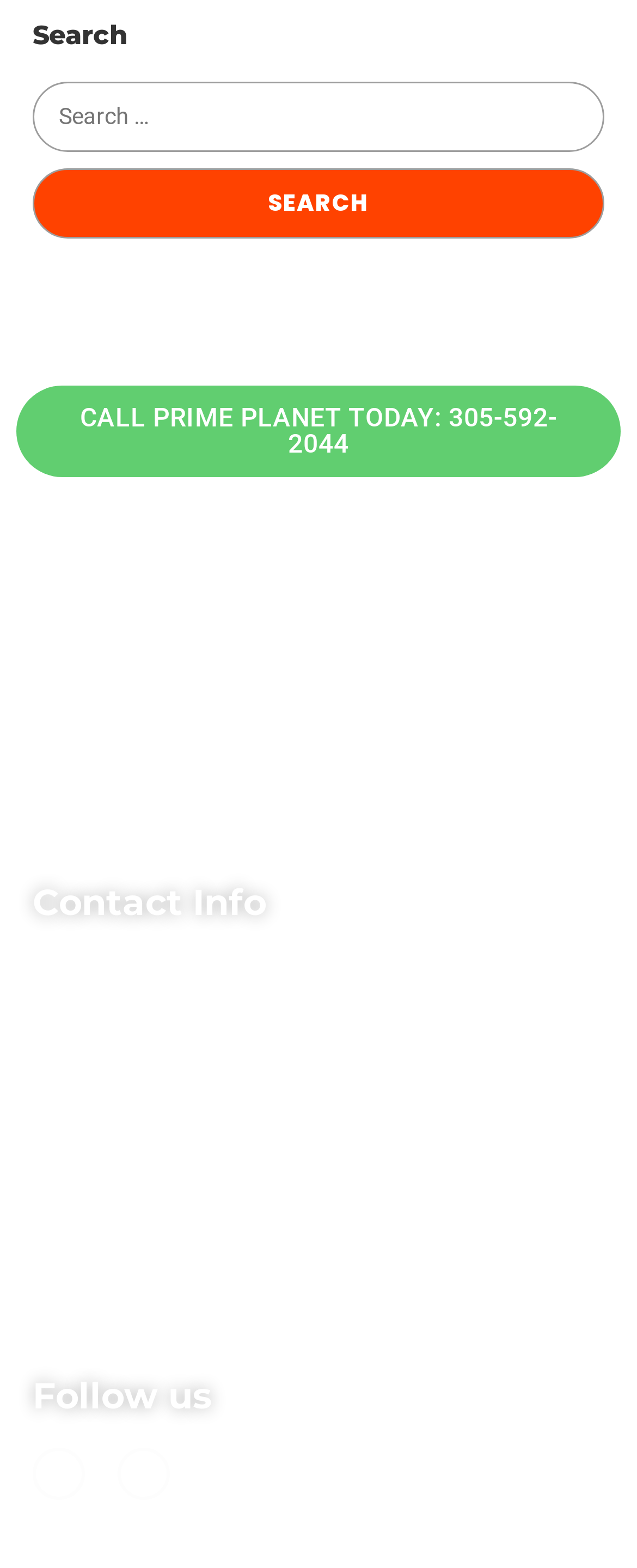Specify the bounding box coordinates of the element's region that should be clicked to achieve the following instruction: "Visit the contact address". The bounding box coordinates consist of four float numbers between 0 and 1, in the format [left, top, right, bottom].

[0.051, 0.659, 0.618, 0.699]